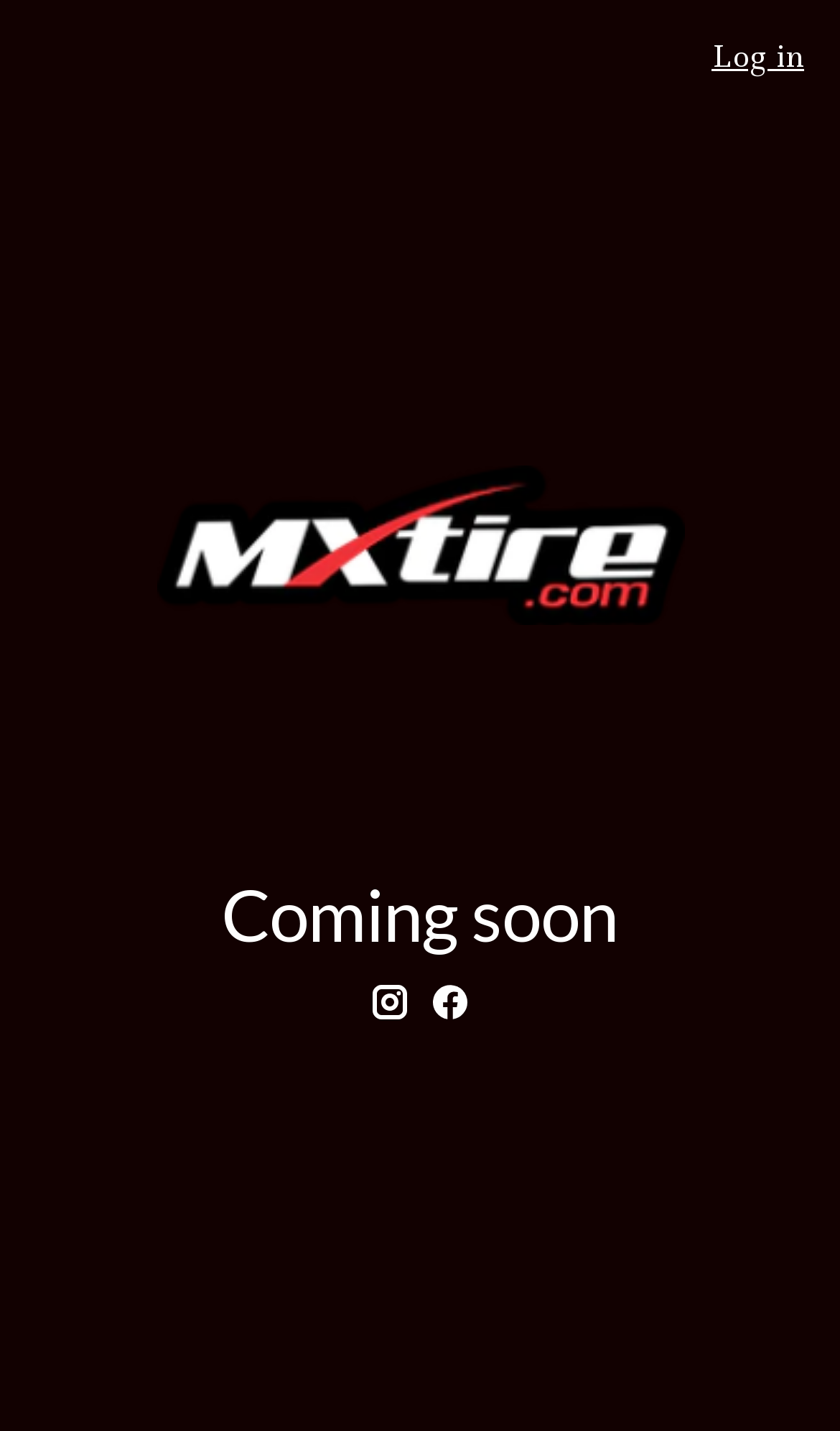Please give a succinct answer to the question in one word or phrase:
How many social media links are there?

2